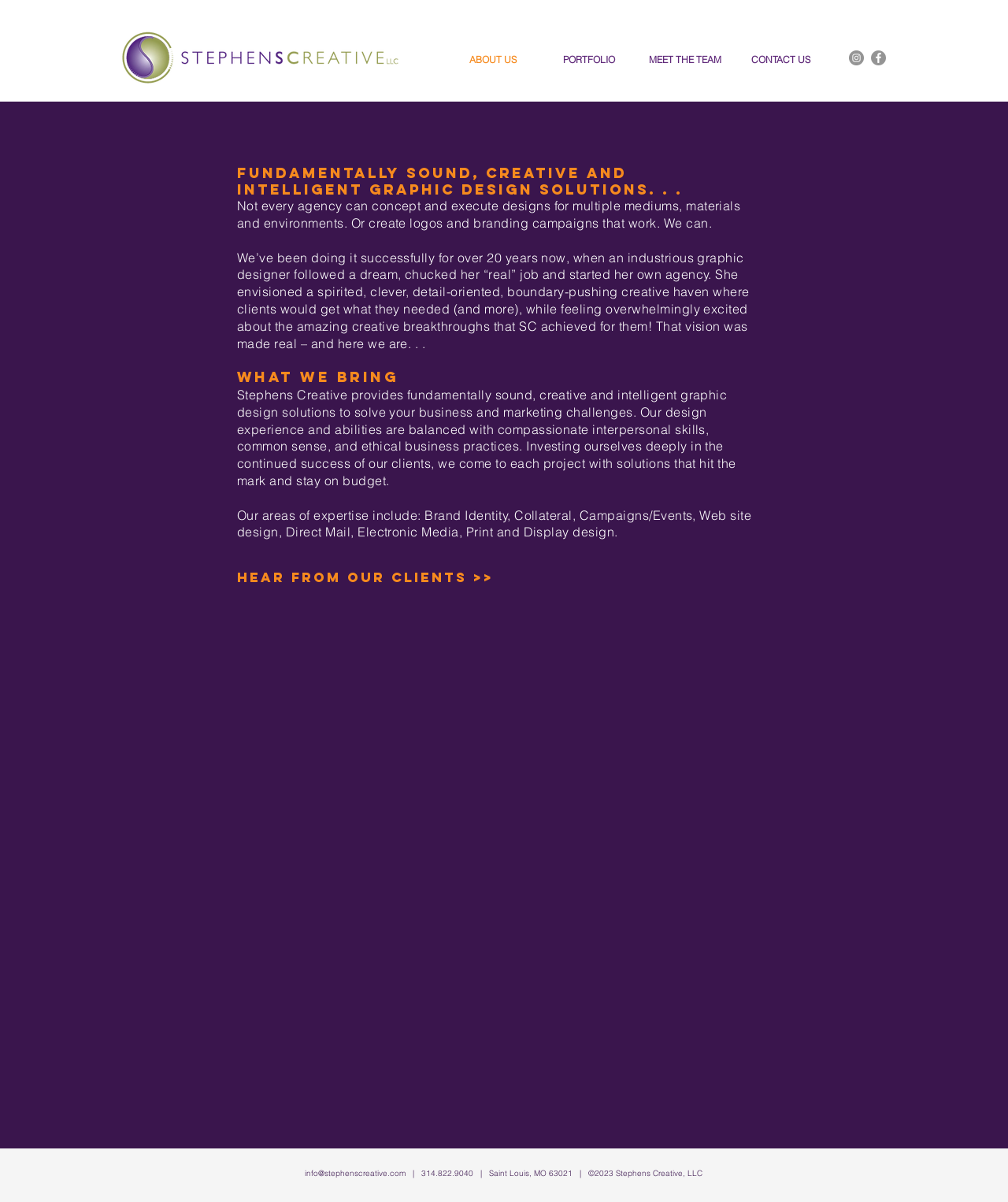Can you find the bounding box coordinates for the element to click on to achieve the instruction: "Visit the Stephens Creative website"?

[0.117, 0.024, 0.398, 0.073]